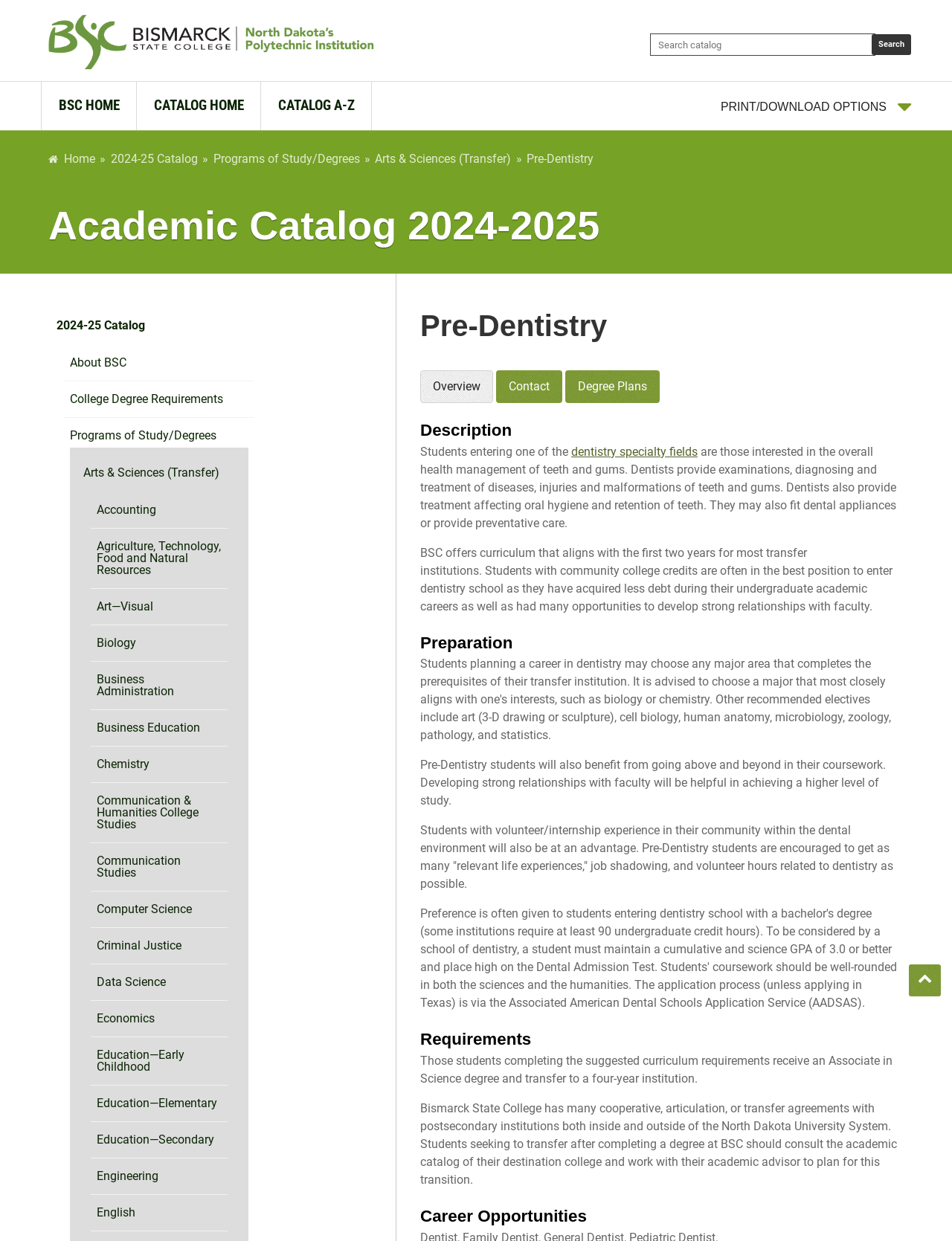Carefully examine the image and provide an in-depth answer to the question: What degree do students receive after completing the suggested curriculum requirements?

I found the answer by reading the 'Requirements' section, which states that students completing the suggested curriculum requirements receive an Associate in Science degree and transfer to a four-year institution.